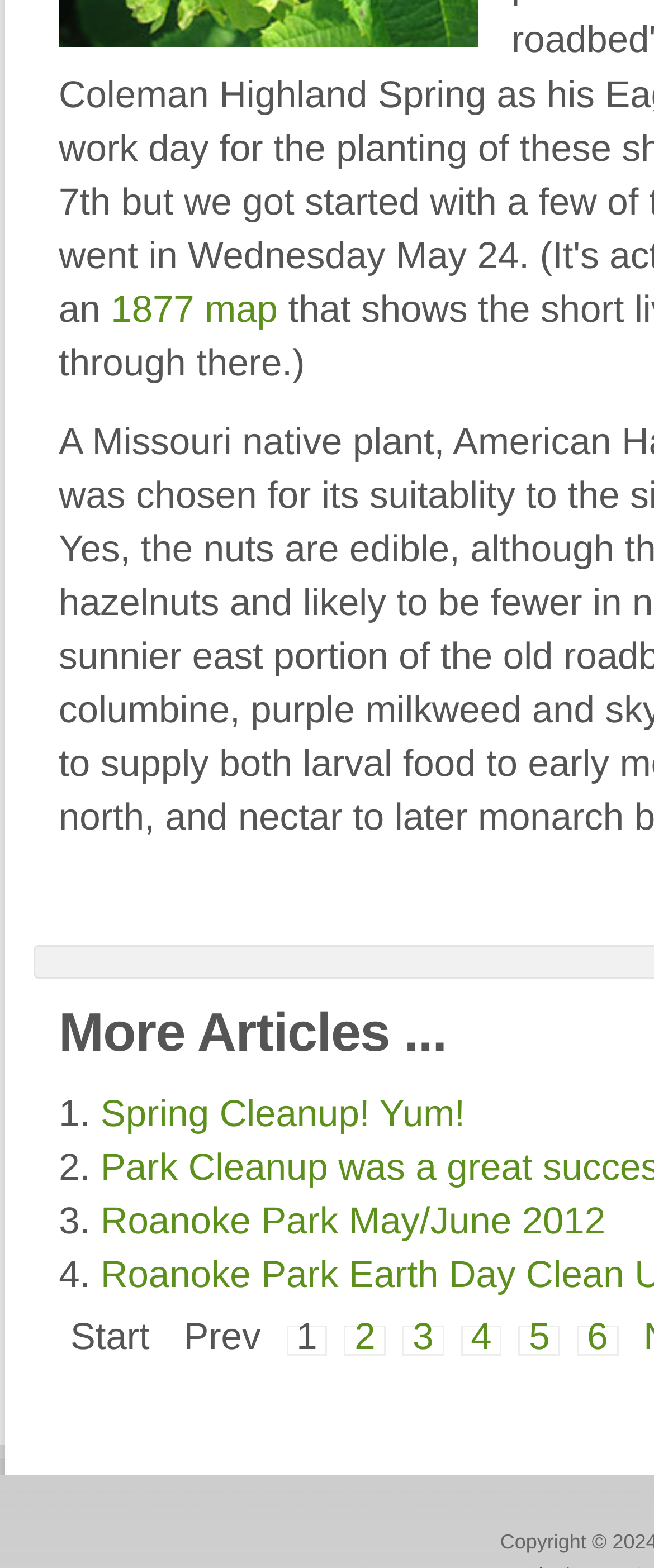Respond with a single word or phrase to the following question: How many items are in the list?

4